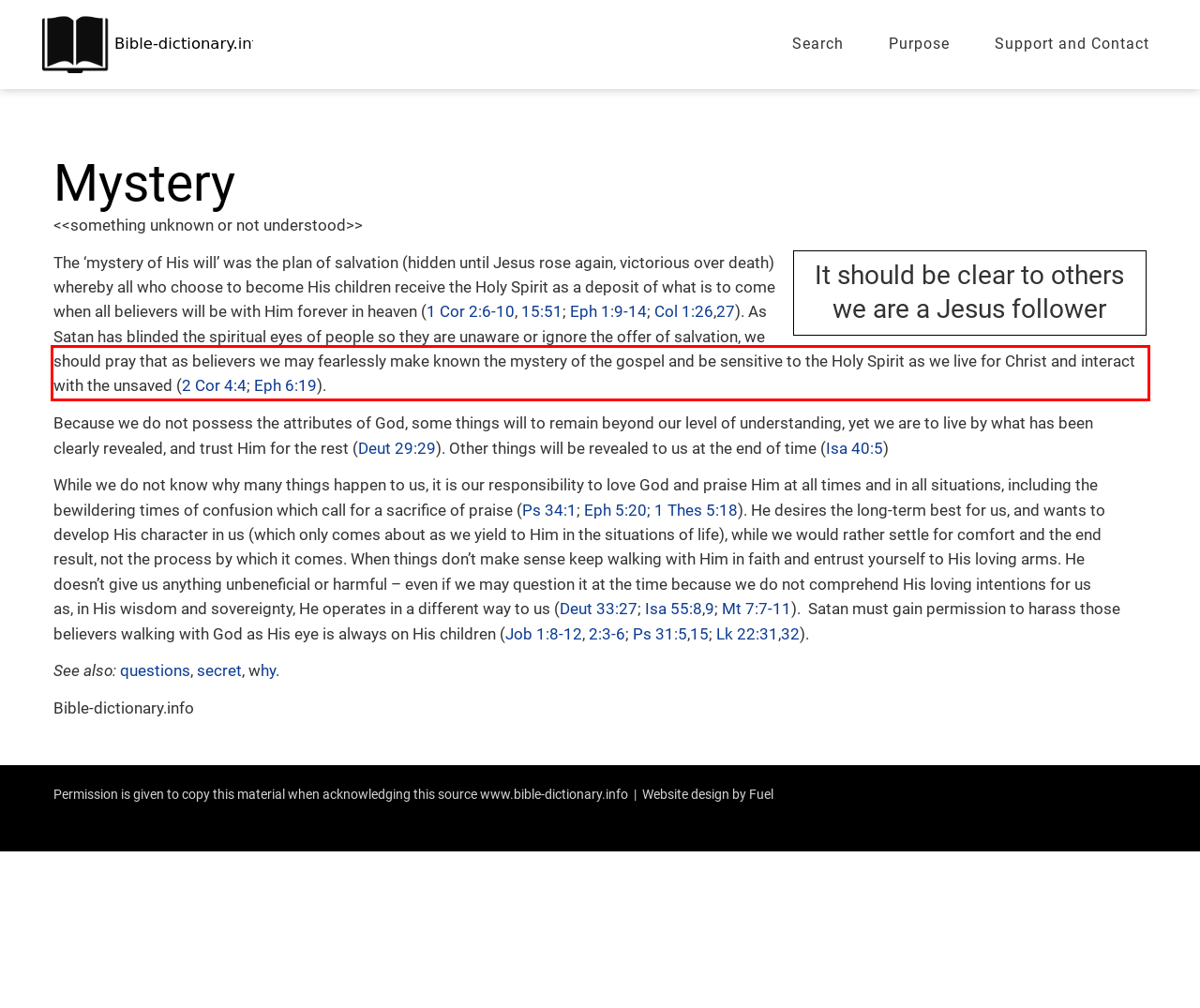You have a screenshot of a webpage with a red bounding box. Use OCR to generate the text contained within this red rectangle.

should pray that as believers we may fearlessly make known the mystery of the gospel and be sensitive to the Holy Spirit as we live for Christ and interact with the unsaved (2 Cor 4:4; Eph 6:19).